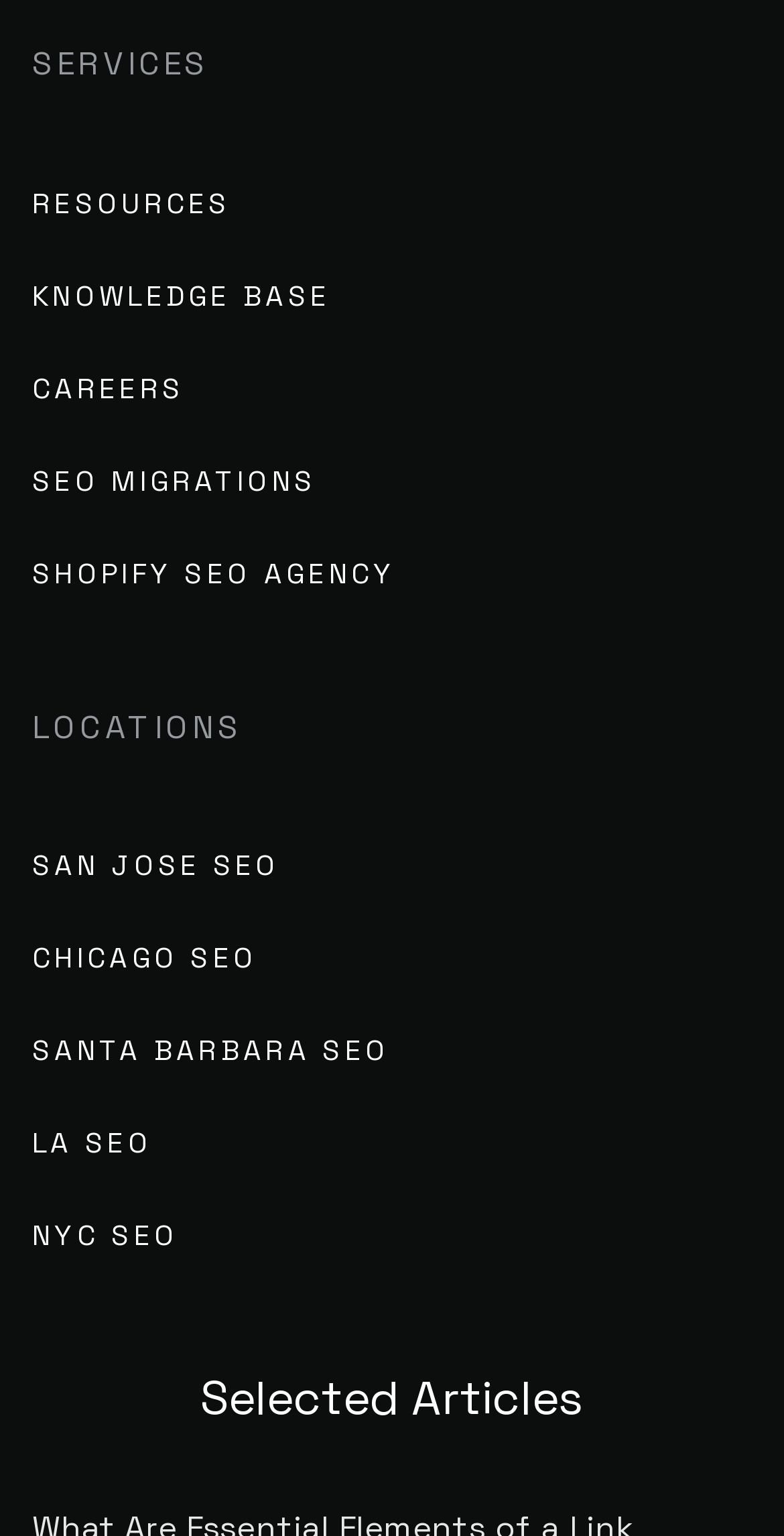Bounding box coordinates are specified in the format (top-left x, top-left y, bottom-right x, bottom-right y). All values are floating point numbers bounded between 0 and 1. Please provide the bounding box coordinate of the region this sentence describes: Shopify SEO Agency

[0.041, 0.348, 0.505, 0.398]